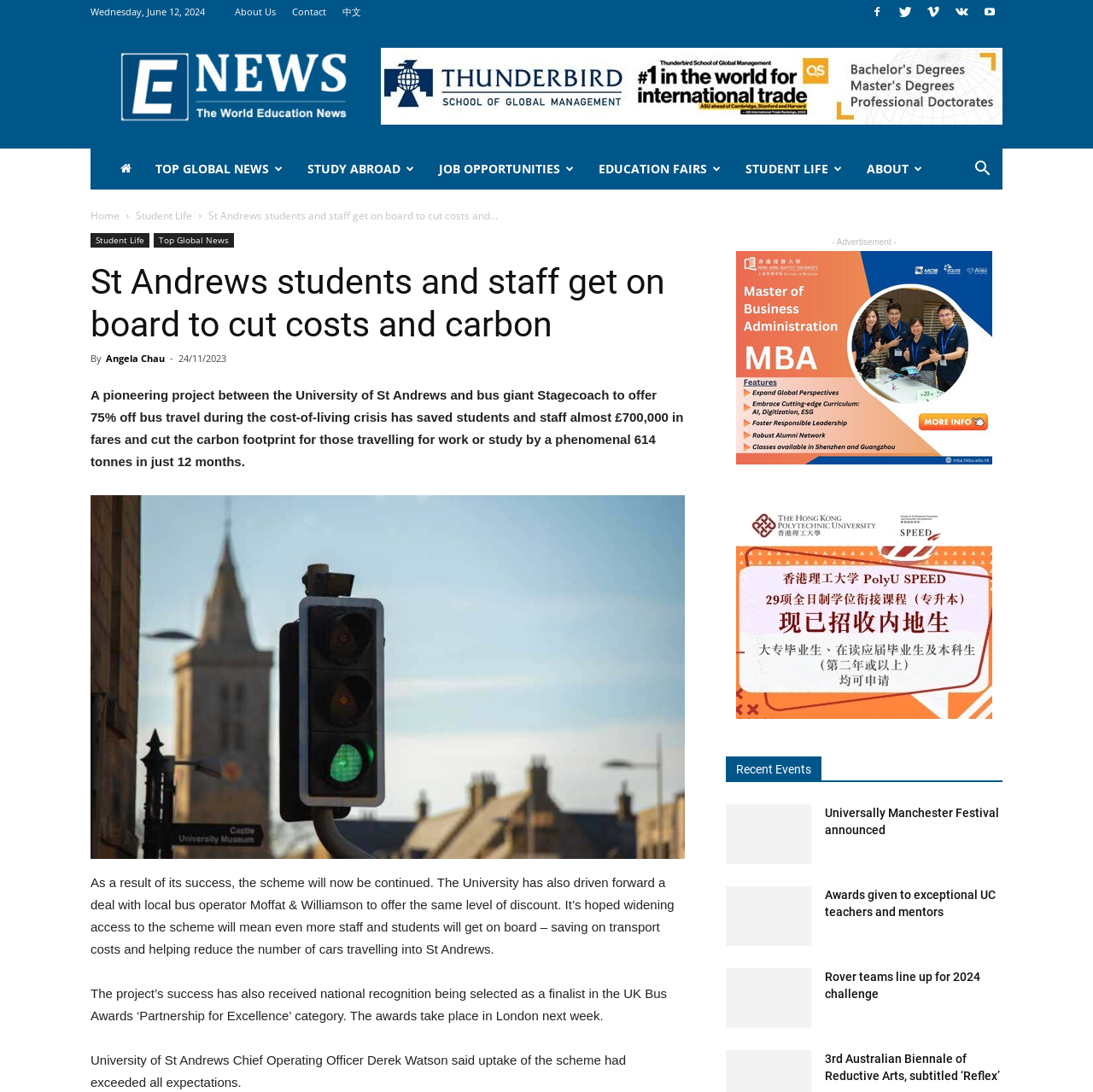Please specify the coordinates of the bounding box for the element that should be clicked to carry out this instruction: "View the 'Student Life' section". The coordinates must be four float numbers between 0 and 1, formatted as [left, top, right, bottom].

[0.124, 0.191, 0.176, 0.204]